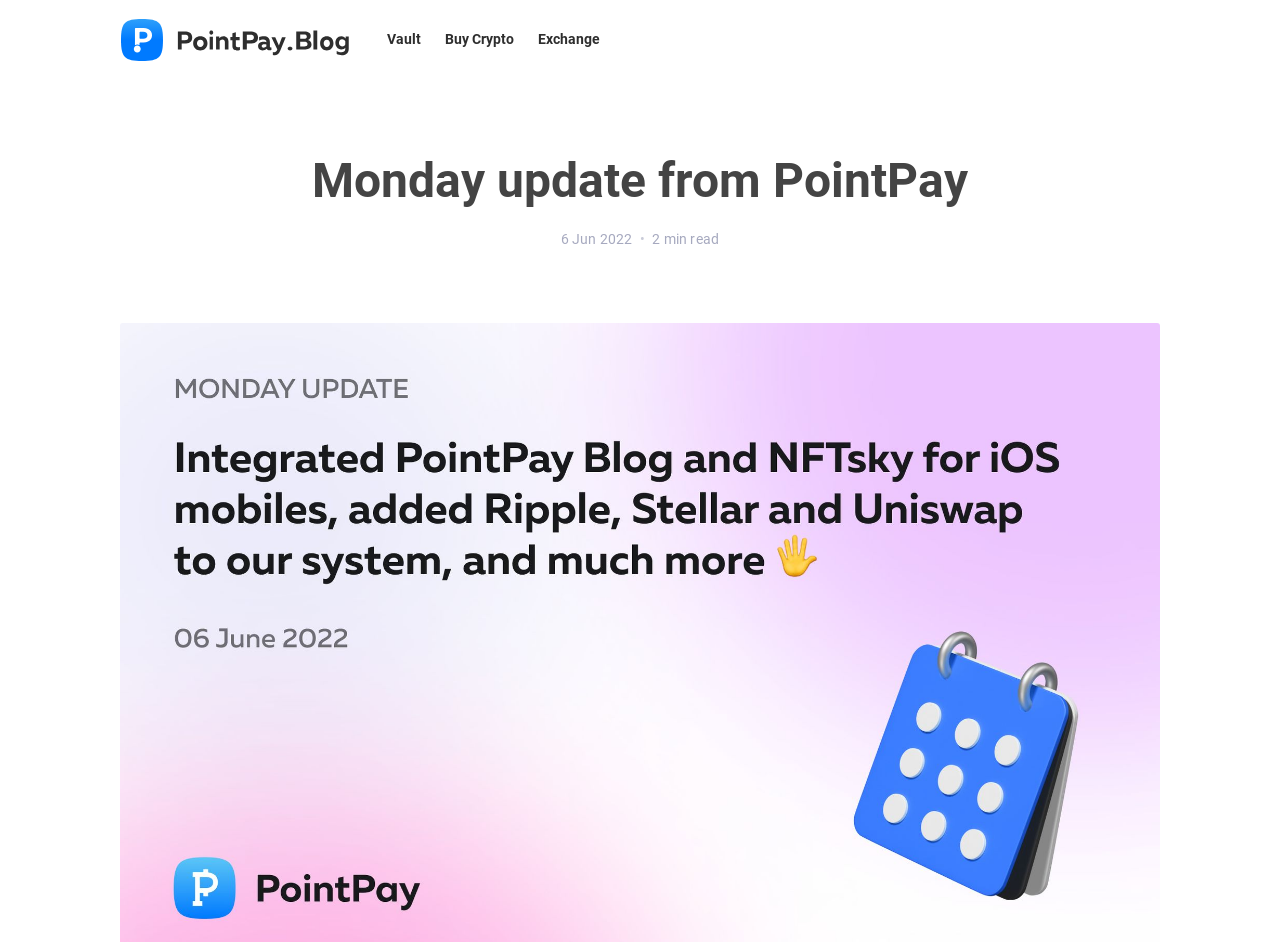Given the element description, predict the bounding box coordinates in the format (top-left x, top-left y, bottom-right x, bottom-right y). Make sure all values are between 0 and 1. Here is the element description: Vault

[0.302, 0.0, 0.329, 0.085]